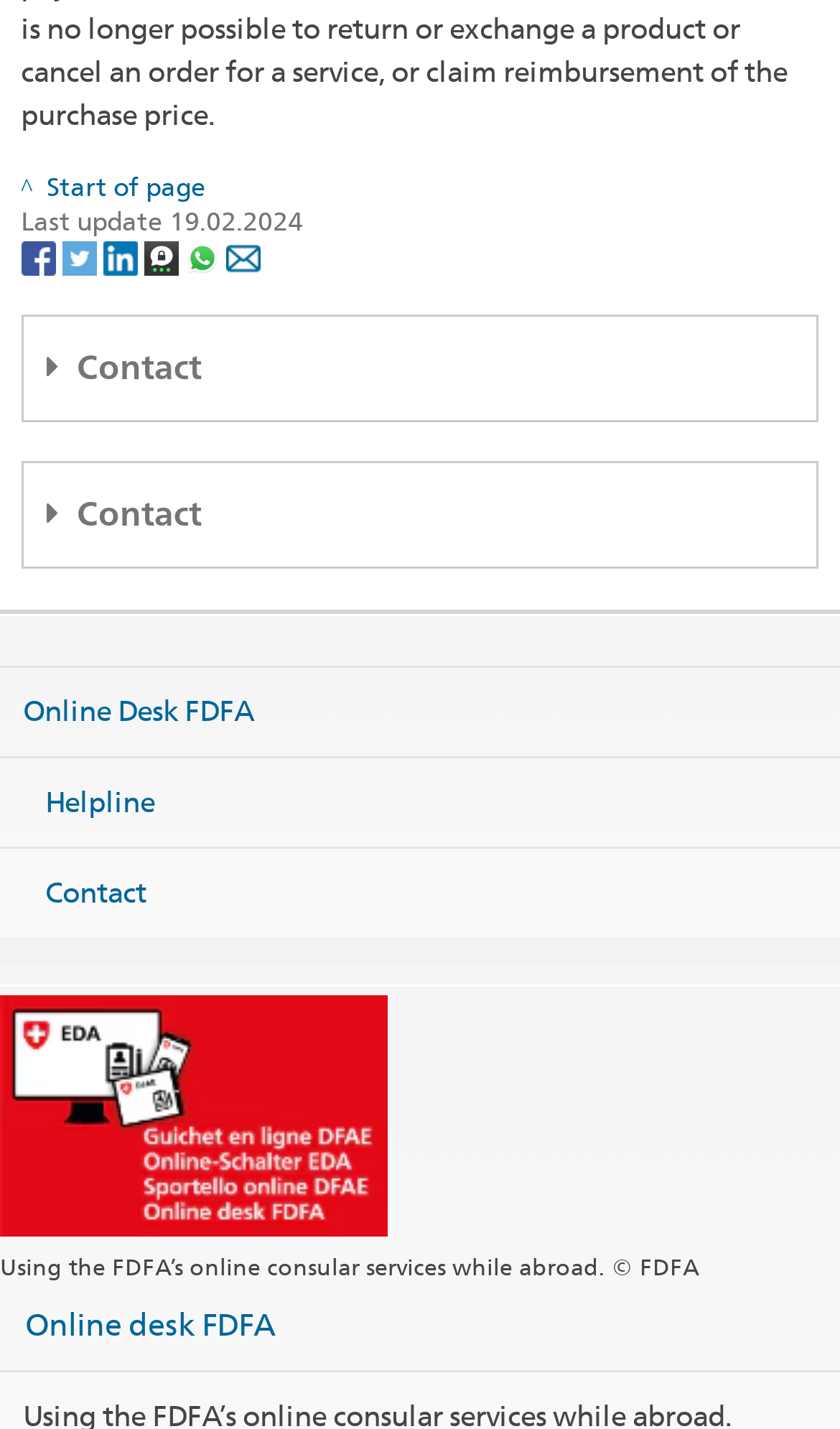Highlight the bounding box coordinates of the element you need to click to perform the following instruction: "Print contact information."

[0.076, 0.59, 0.481, 0.612]